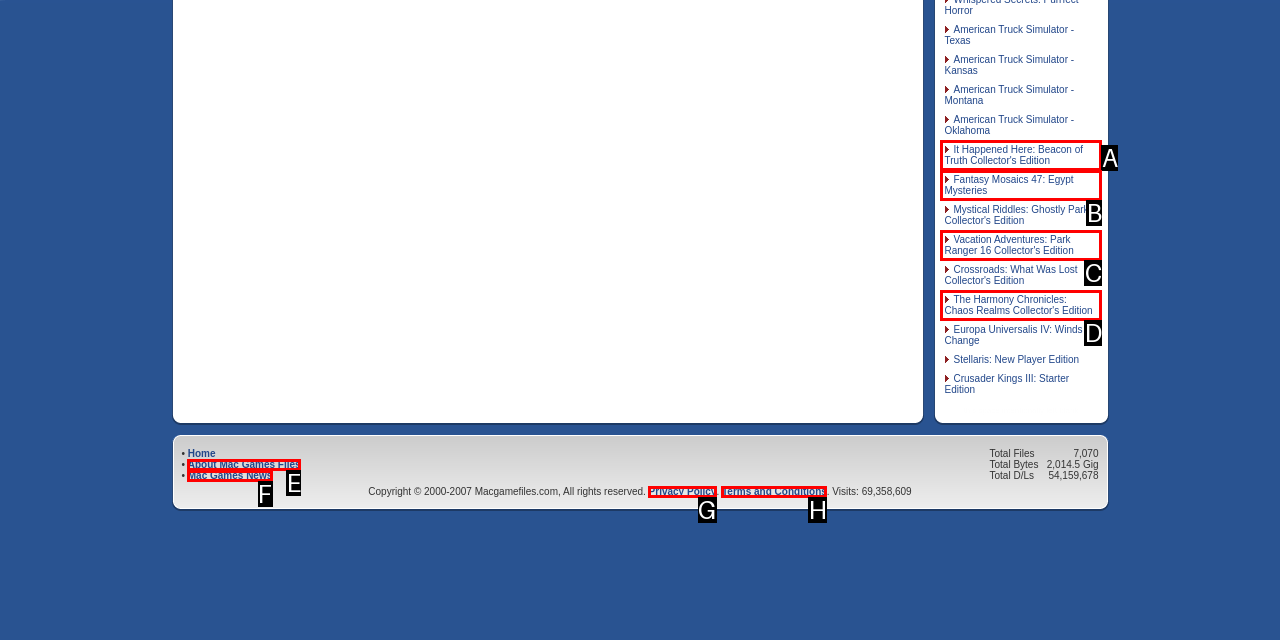Look at the description: Terms and Conditions
Determine the letter of the matching UI element from the given choices.

H